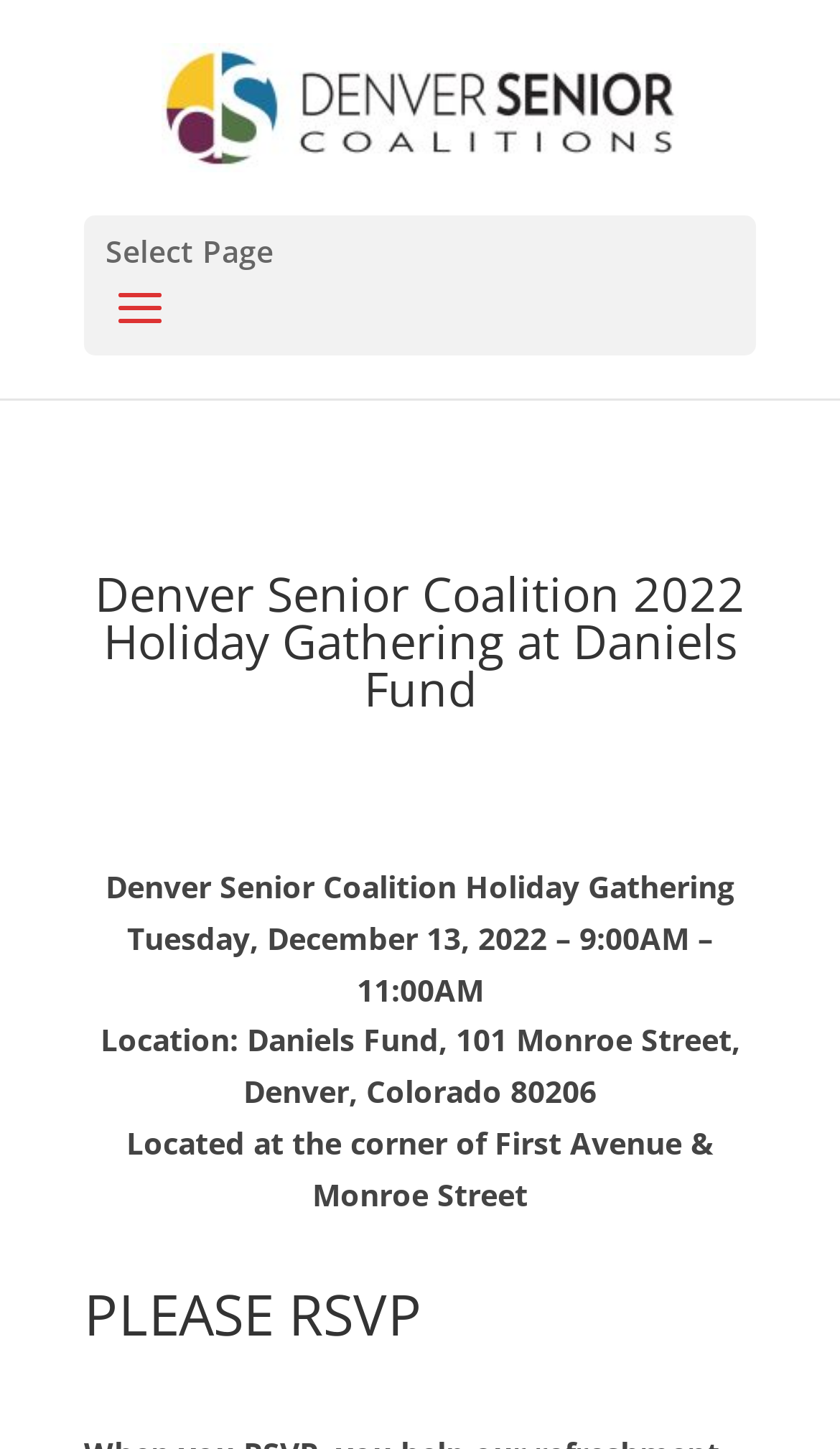What is the importance of the 'PLEASE RSVP' section?
Using the information from the image, provide a comprehensive answer to the question.

The 'PLEASE RSVP' section is likely important because it is a call to action for users to respond to the event, indicating whether they will attend or not. This is a common practice in event registrations to get an accurate headcount.